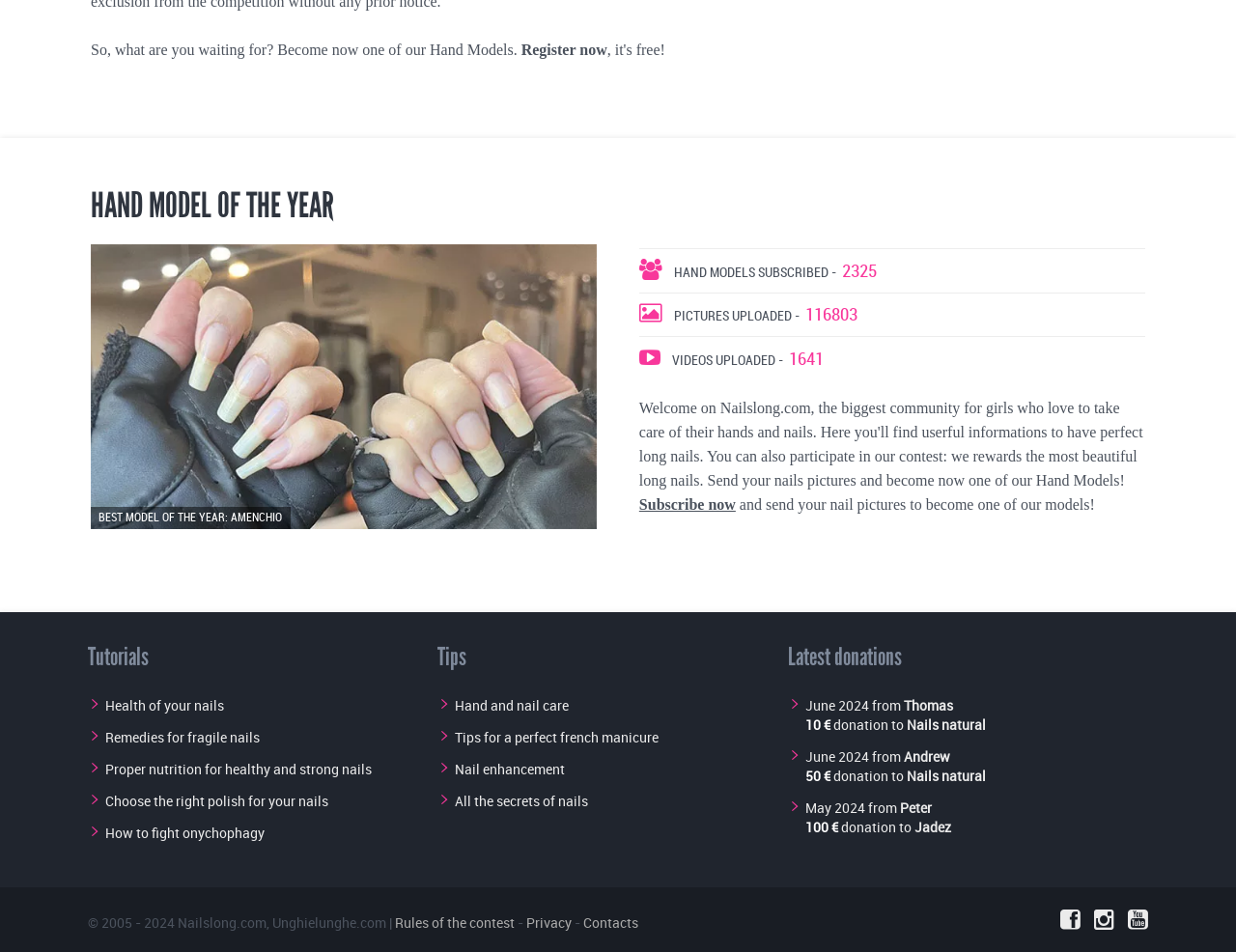What is the amount of the donation made by Peter?
Please respond to the question with as much detail as possible.

The amount of the donation made by Peter is 100 €, which is mentioned in the static text element with bounding box coordinates [0.651, 0.859, 0.678, 0.879].